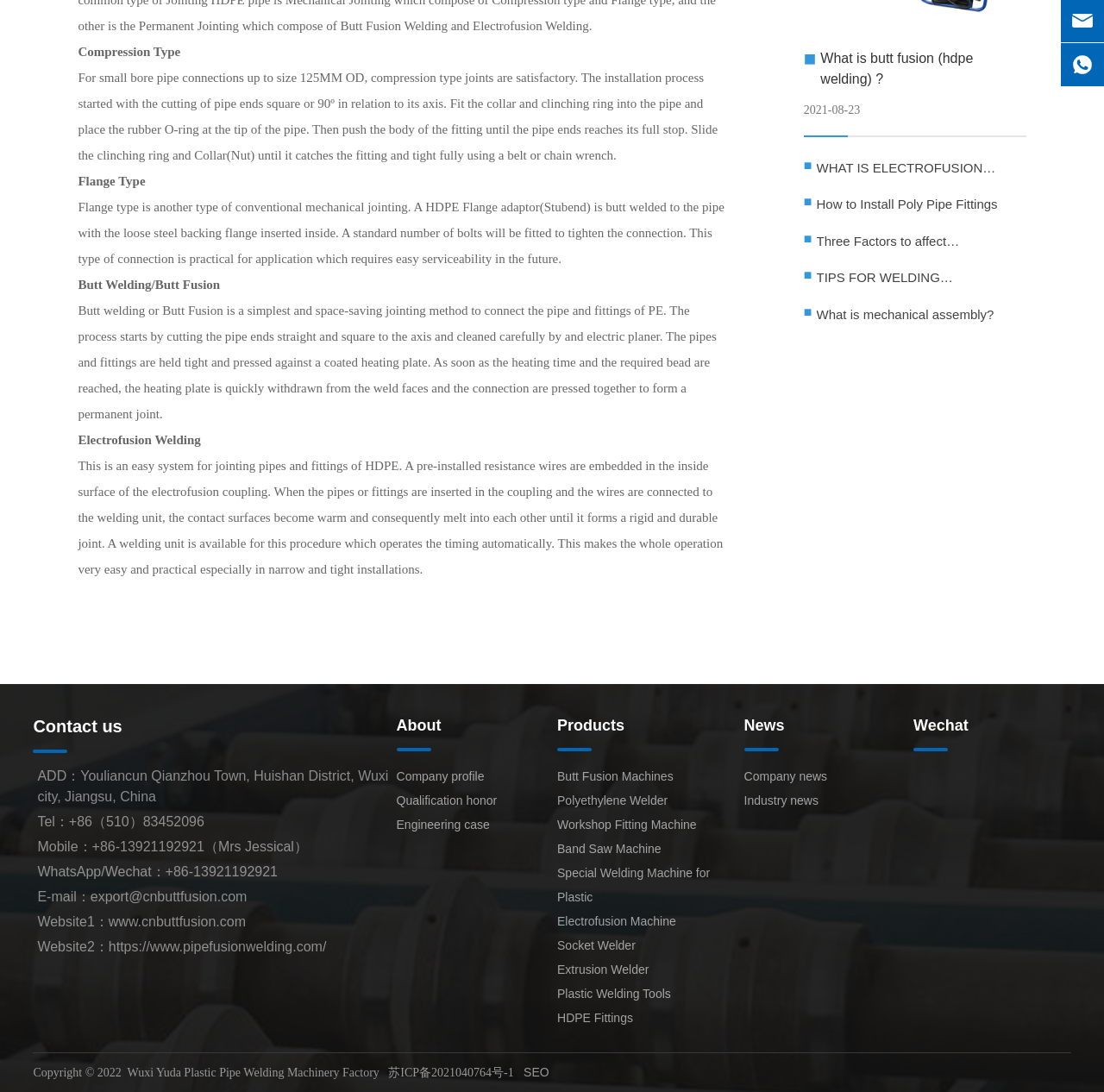Please find the bounding box for the following UI element description. Provide the coordinates in (top-left x, top-left y, bottom-right x, bottom-right y) format, with values between 0 and 1: Products

[0.505, 0.657, 0.566, 0.672]